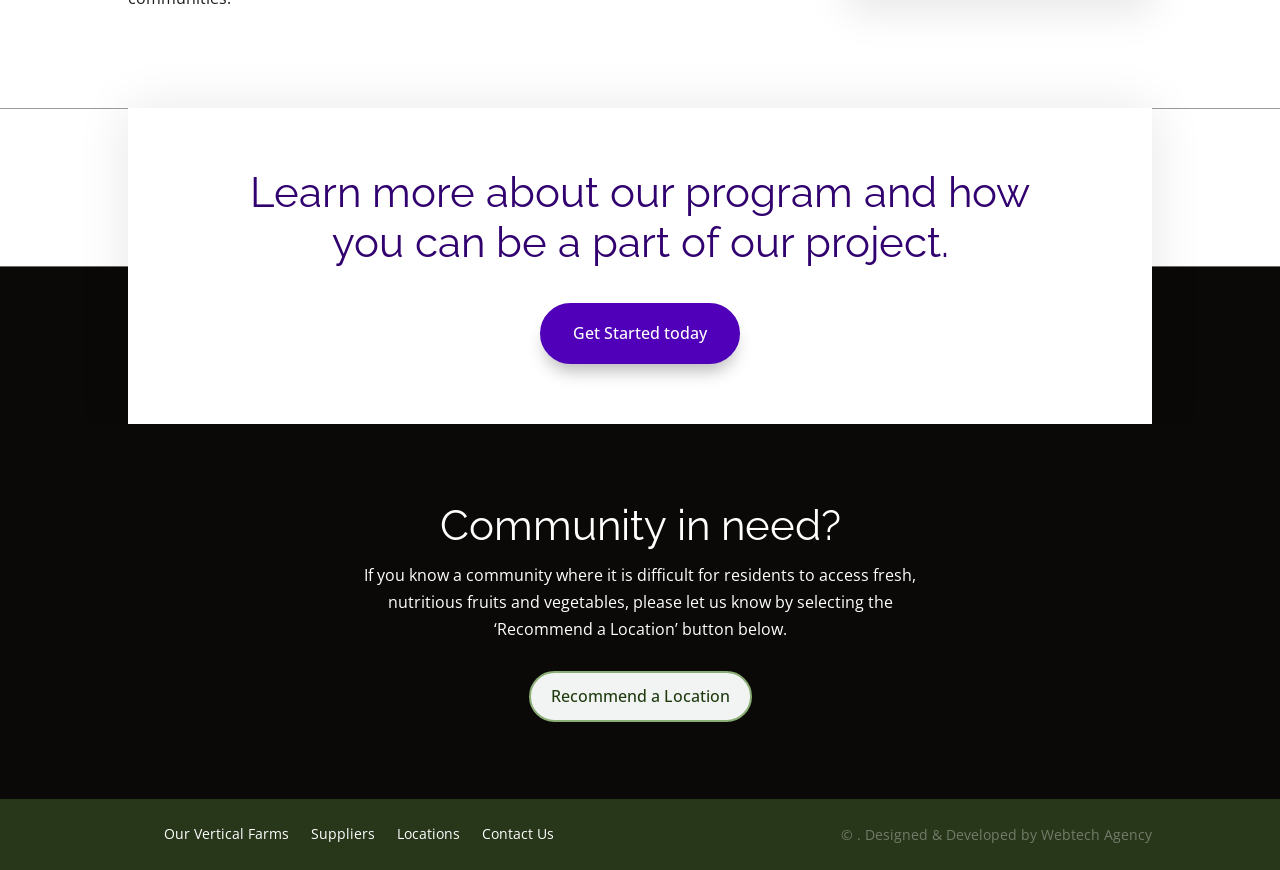Extract the bounding box coordinates of the UI element described: "Recommend a Location". Provide the coordinates in the format [left, top, right, bottom] with values ranging from 0 to 1.

[0.413, 0.772, 0.587, 0.83]